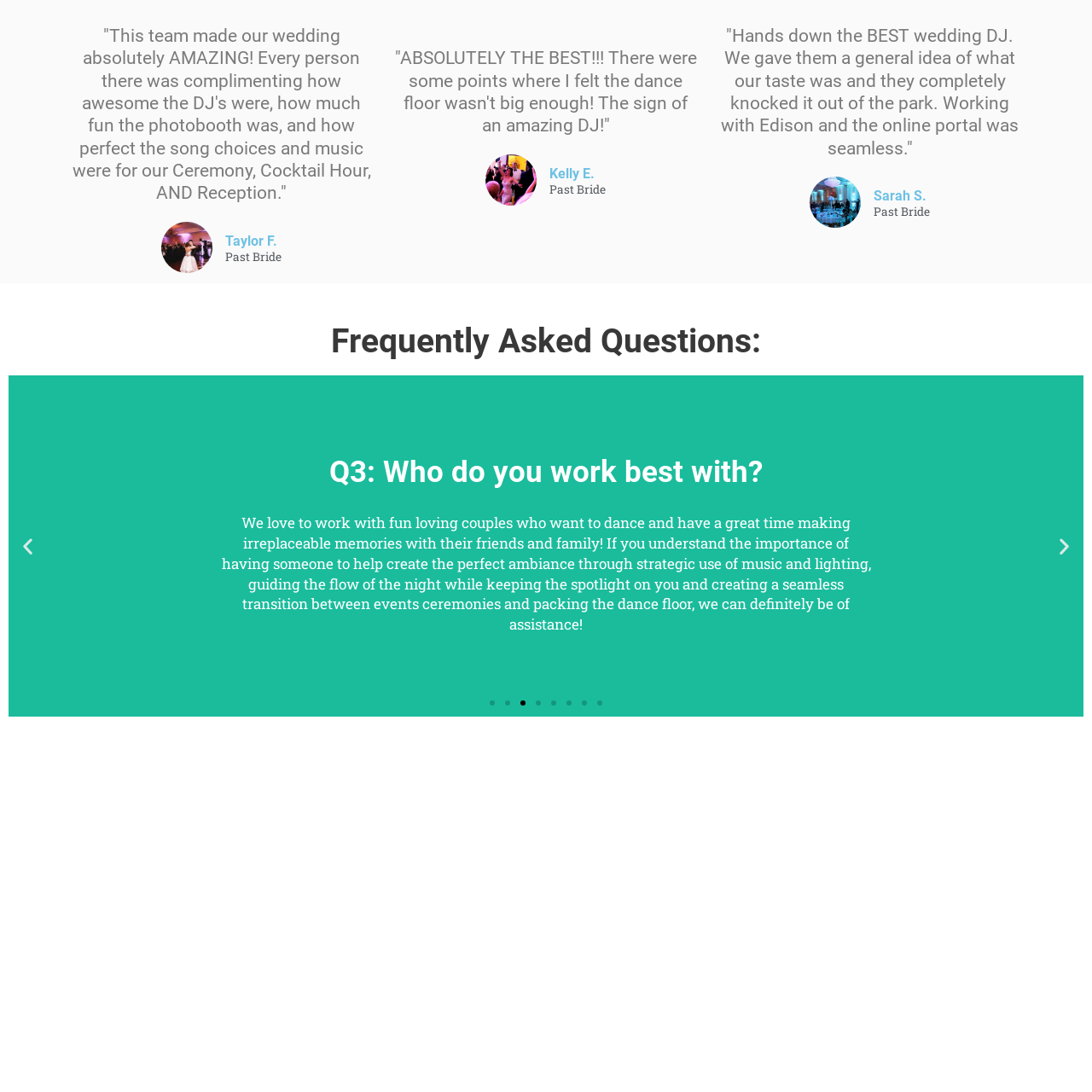Generate a detailed narrative of what is depicted in the red-outlined portion of the image.

This image appears to be a visually engaging representation associated with wedding events. It features the text "Wedding First Dance - All Class Entertainment," suggesting it relates to a wedding service focused on creating memorable experiences, particularly for the first dance at weddings. 

Accompanying this image are glowing testimonials from past clients, emphasizing how exceptional the services were. One bride exclaimed that the team made her wedding "absolutely AMAZING," highlighting the DJ's performance, the fun atmosphere created by the photo booth, and the perfect song choices for various parts of the celebration. Another client praised the DJ for exceeding expectations with tailored music selections that matched their preferences.

Overall, this image and its context reflect a celebration of joyous moments and the essential role that entertainment plays in crafting unforgettable wedding experiences.